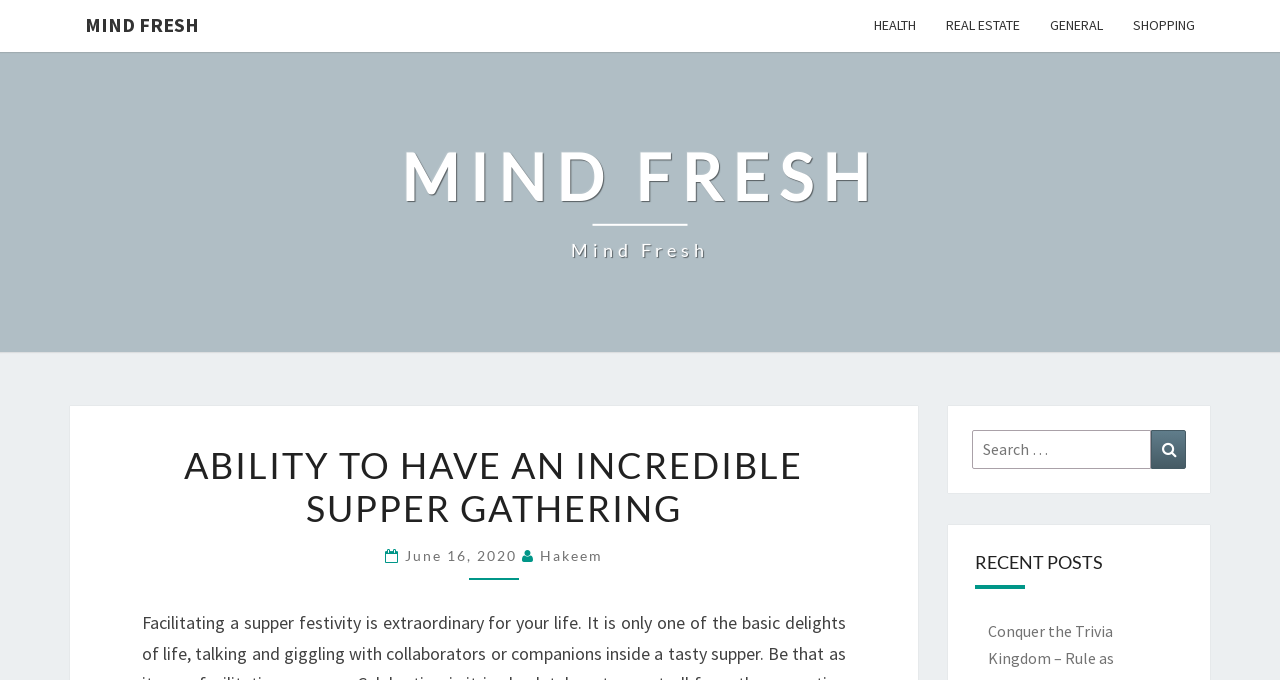From the webpage screenshot, identify the region described by Shopping. Provide the bounding box coordinates as (top-left x, top-left y, bottom-right x, bottom-right y), with each value being a floating point number between 0 and 1.

[0.873, 0.0, 0.945, 0.076]